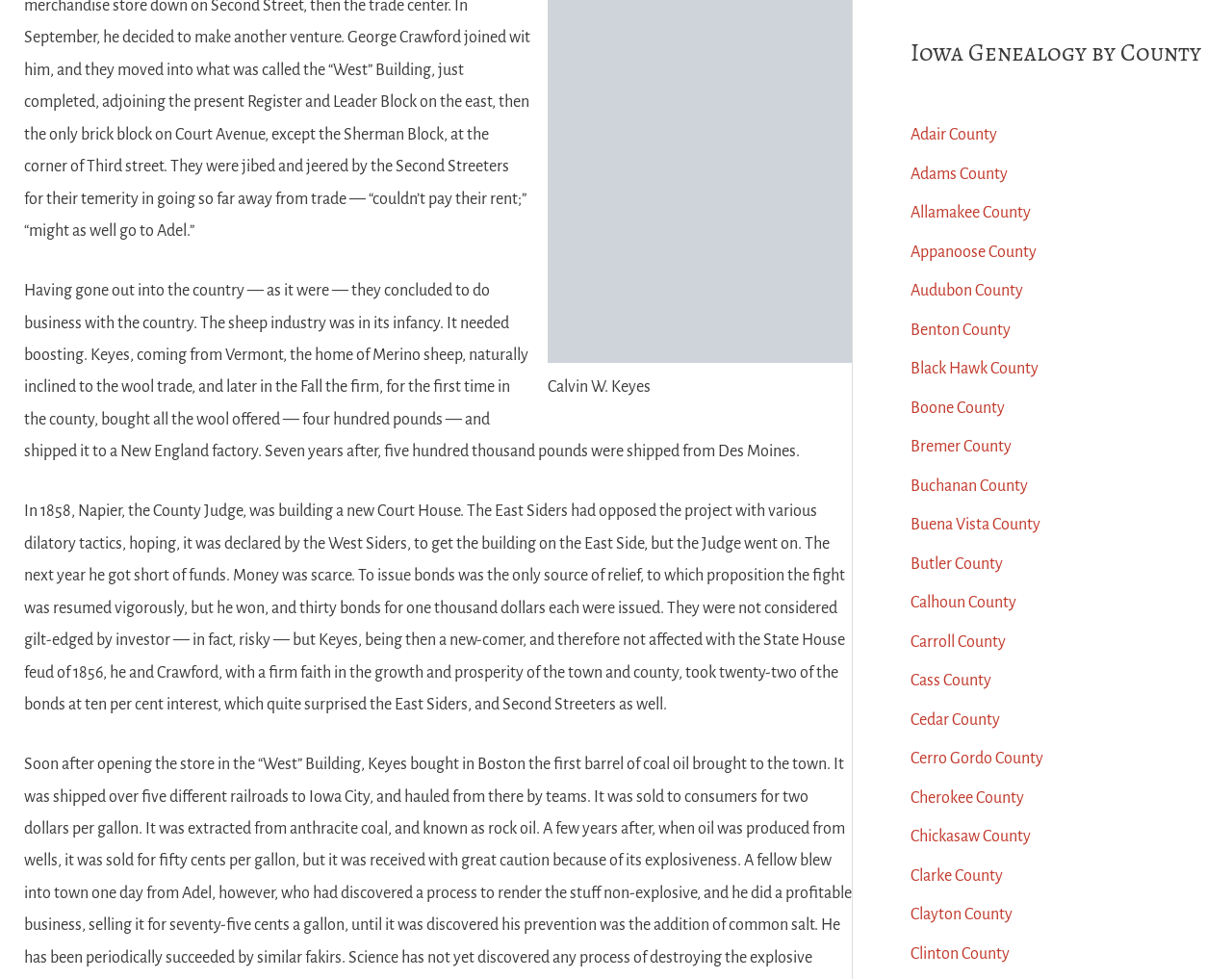How many county links are listed on the webpage?
Please respond to the question with a detailed and thorough explanation.

The webpage lists links to various counties in Iowa, and there are twenty-six links listed, from 'Adair County' to 'Clinton County'.